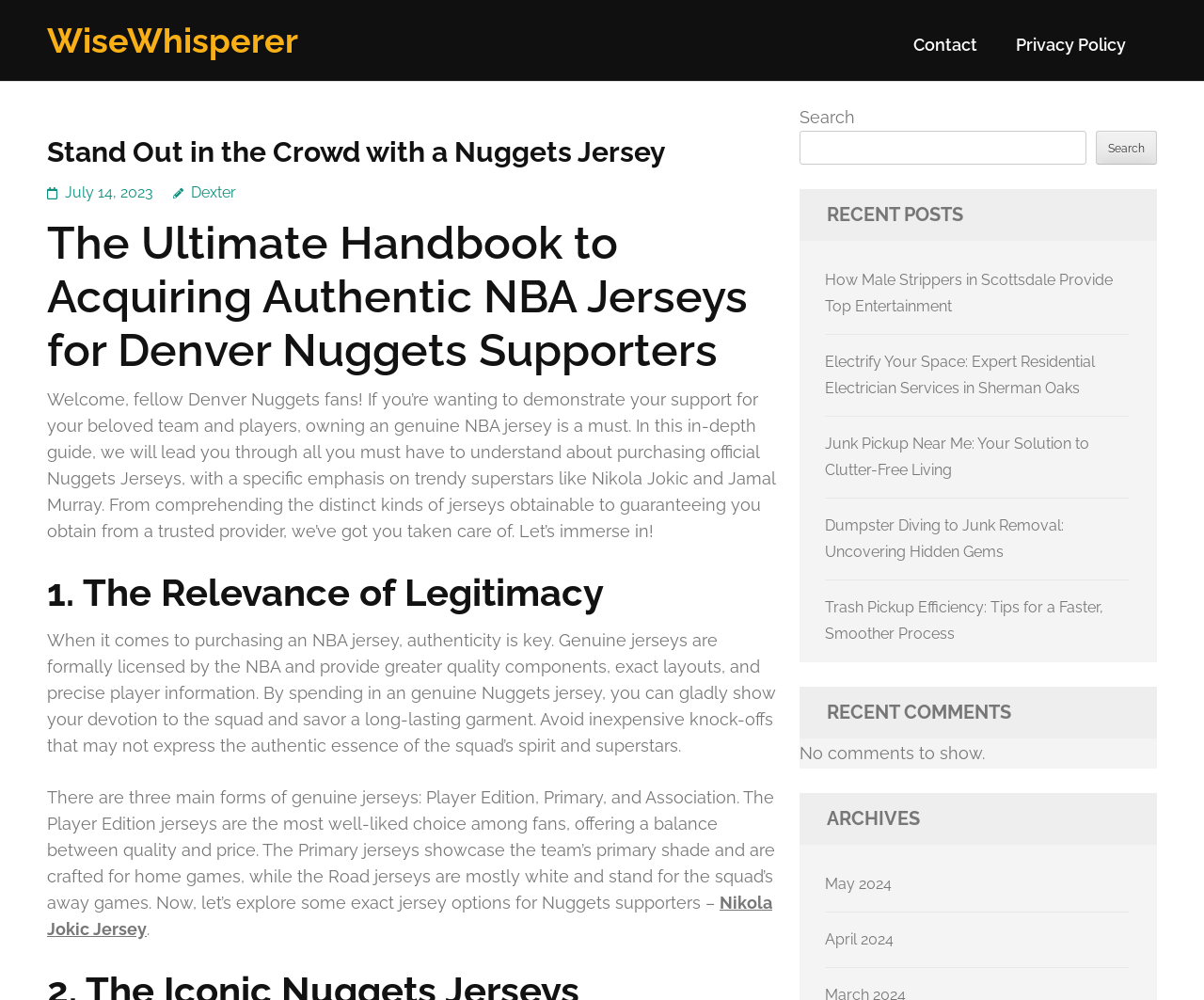Find the bounding box coordinates for the HTML element described in this sentence: "Dexter". Provide the coordinates as four float numbers between 0 and 1, in the format [left, top, right, bottom].

[0.144, 0.183, 0.196, 0.201]